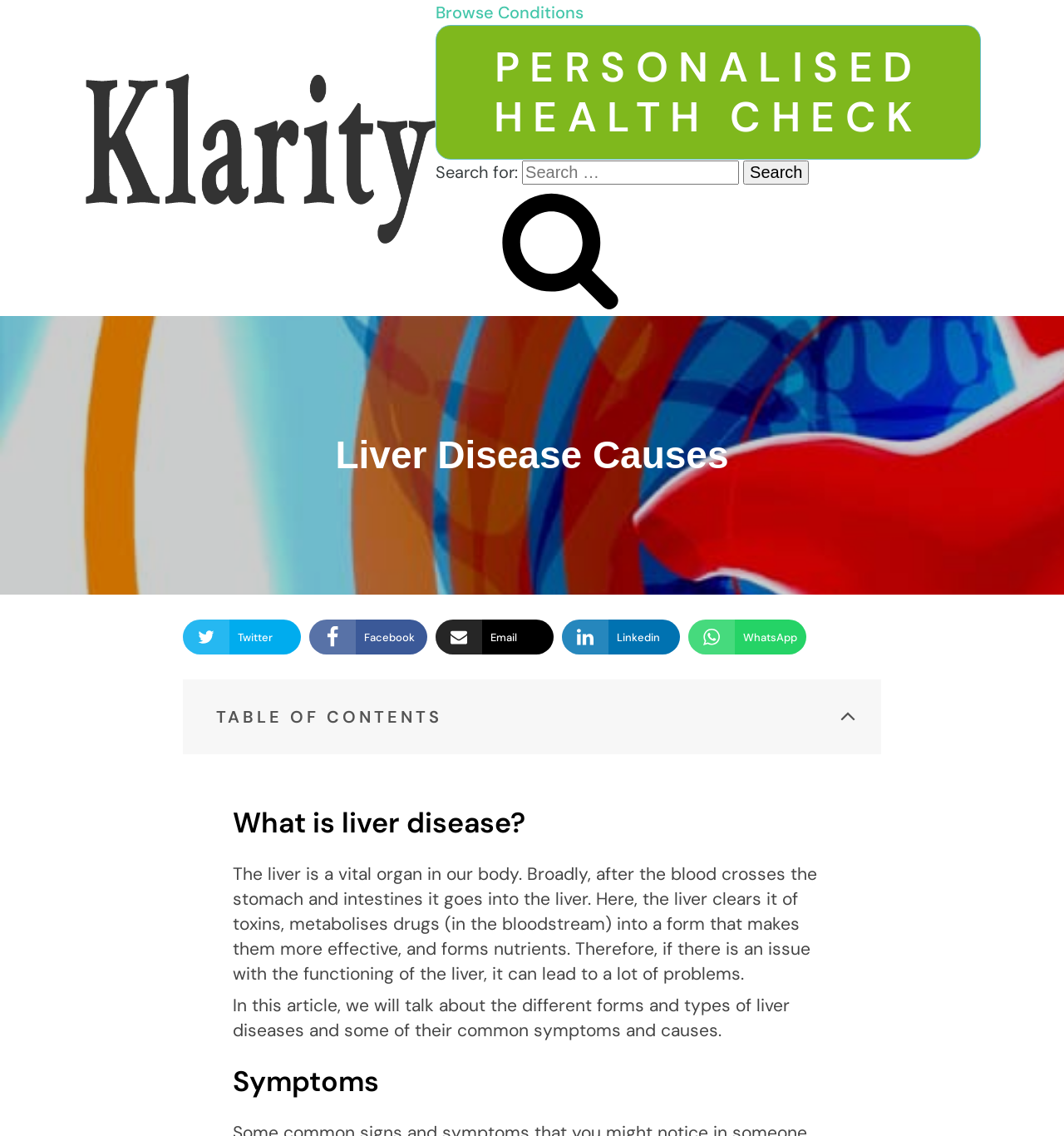What is the title or heading displayed on the webpage?

Liver Disease Causes